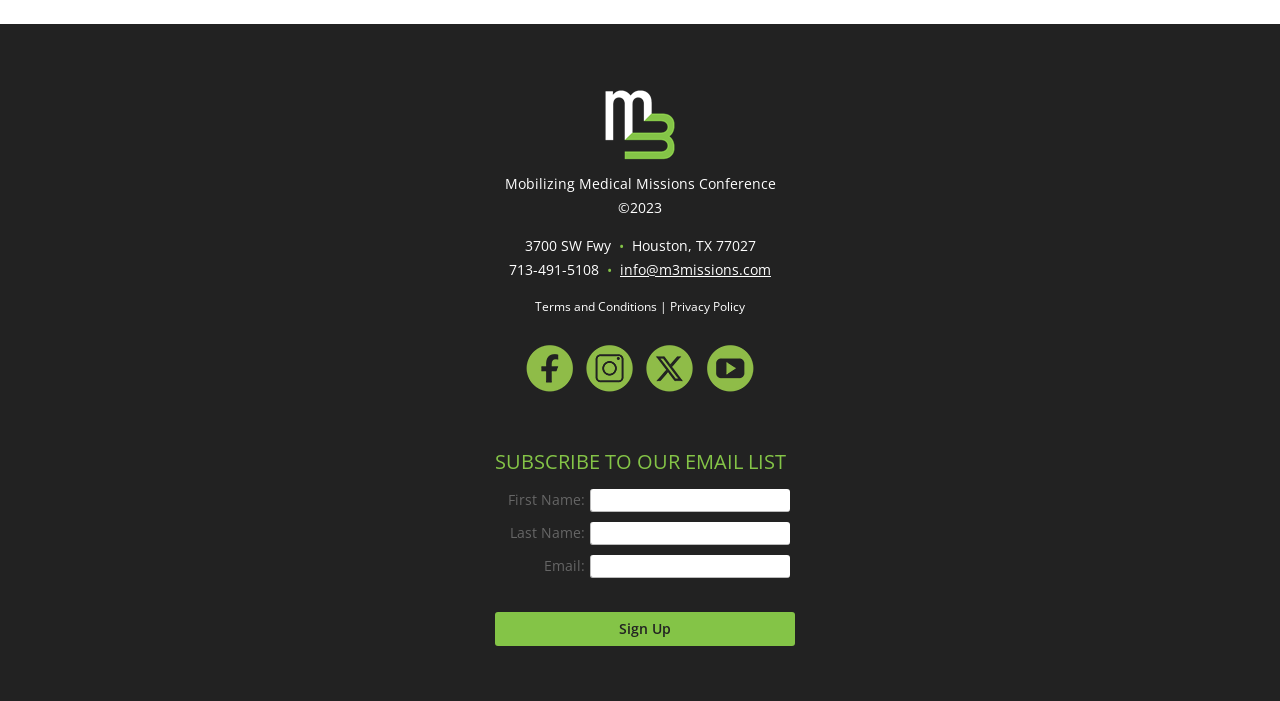Find the bounding box coordinates for the element described here: "parent_node: First Name: name="inp_3"".

[0.461, 0.792, 0.617, 0.825]